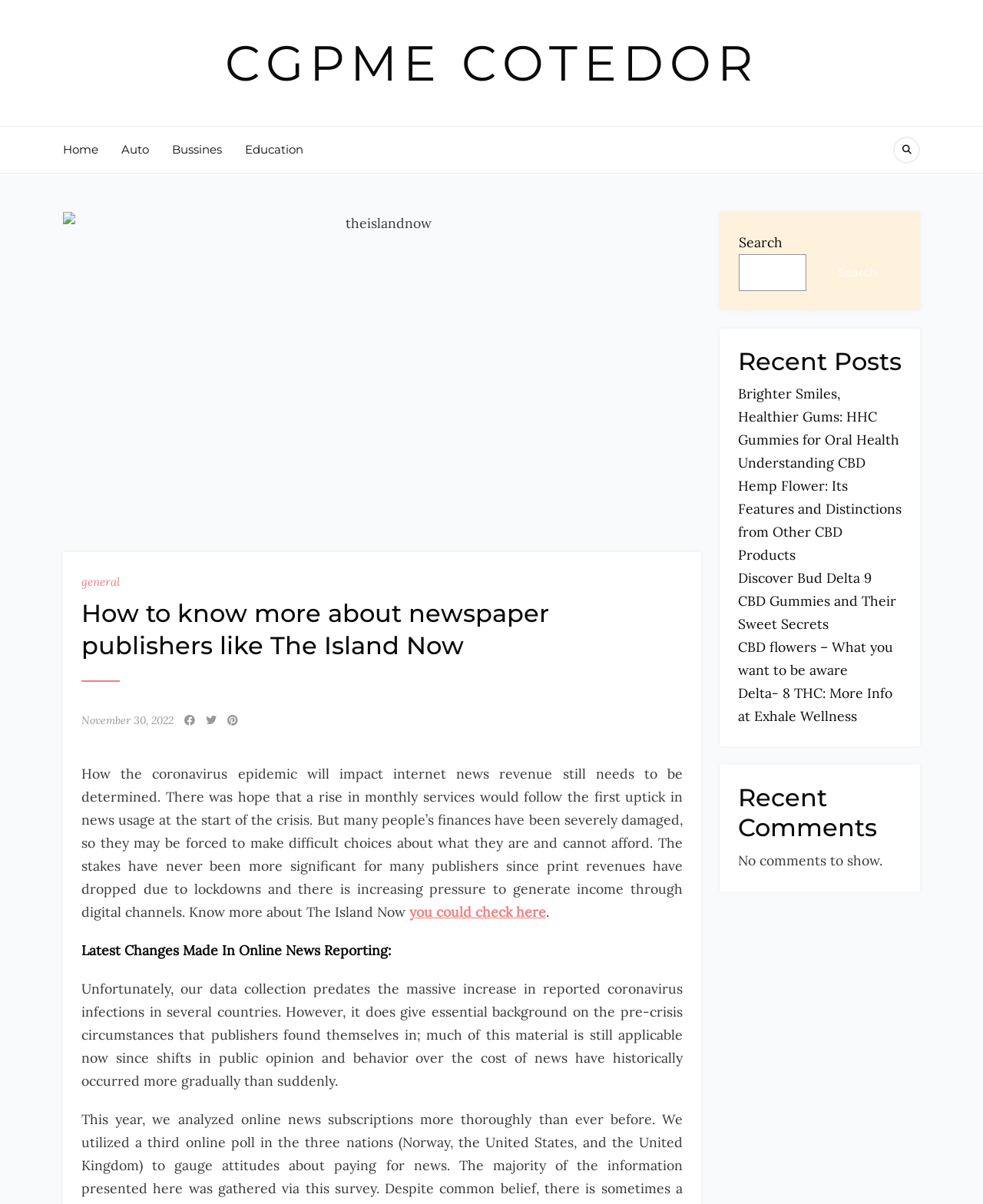Can you find the bounding box coordinates for the element to click on to achieve the instruction: "Click on the Home link"?

[0.064, 0.105, 0.1, 0.143]